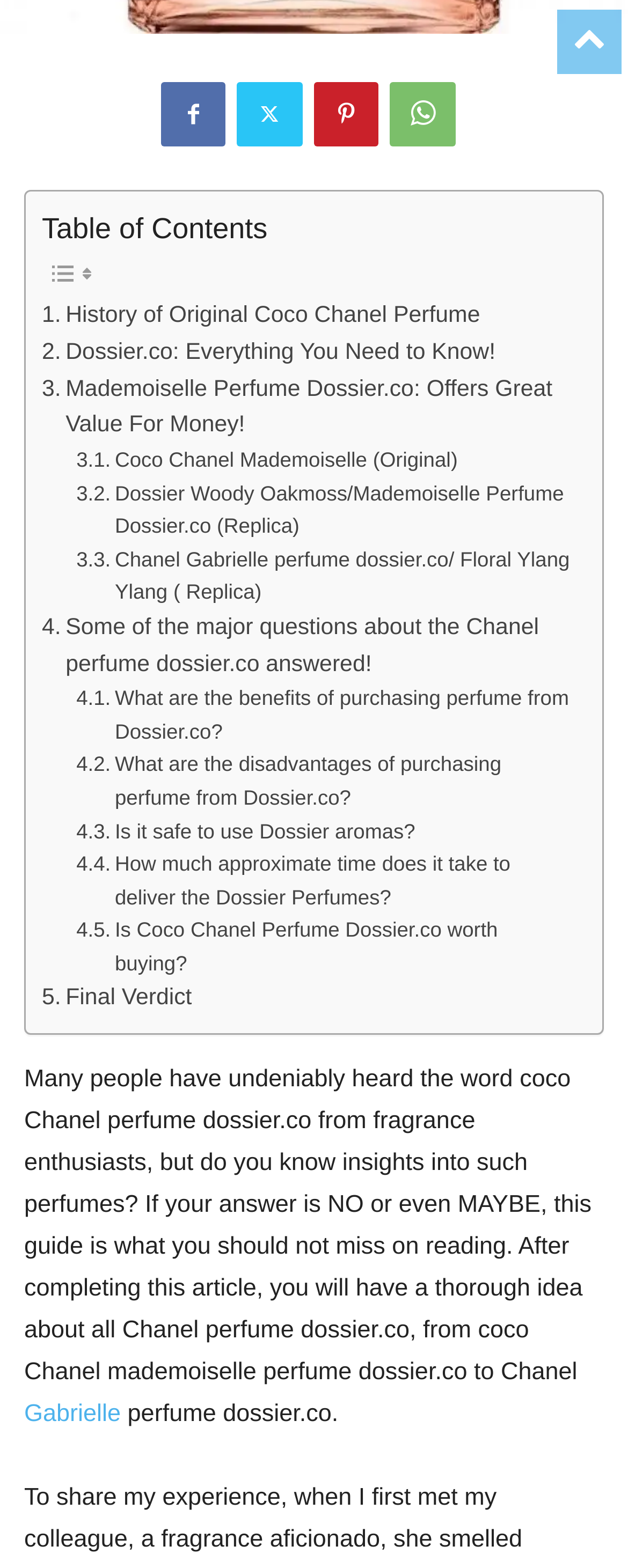Identify the bounding box coordinates of the element that should be clicked to fulfill this task: "Learn more about Gabrielle perfume dossier.co". The coordinates should be provided as four float numbers between 0 and 1, i.e., [left, top, right, bottom].

[0.038, 0.893, 0.192, 0.91]